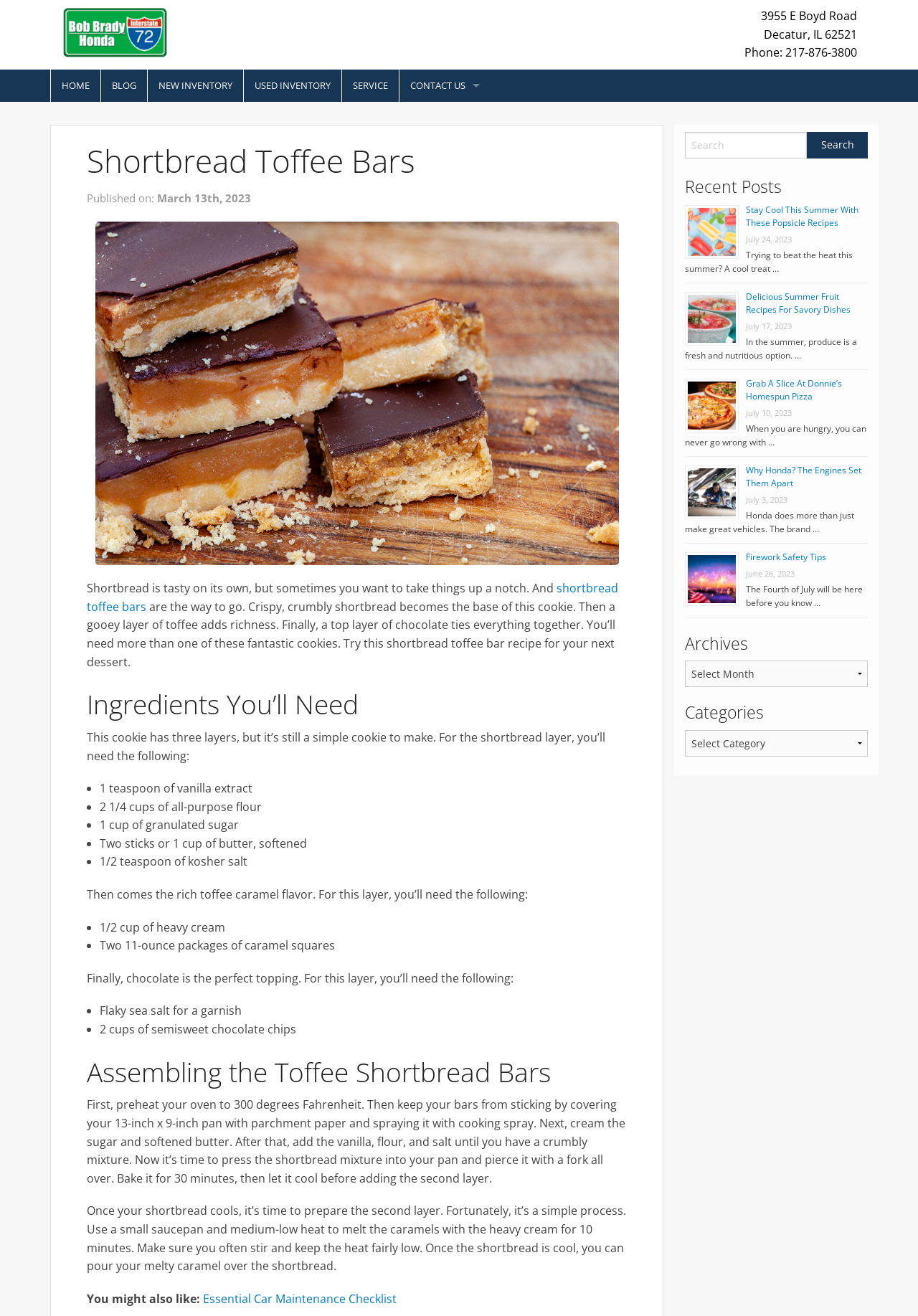How many packages of caramel squares are required for the toffee layer?
Based on the image, answer the question with as much detail as possible.

The webpage lists two 11-ounce packages of caramel squares as an ingredient required for the toffee layer.